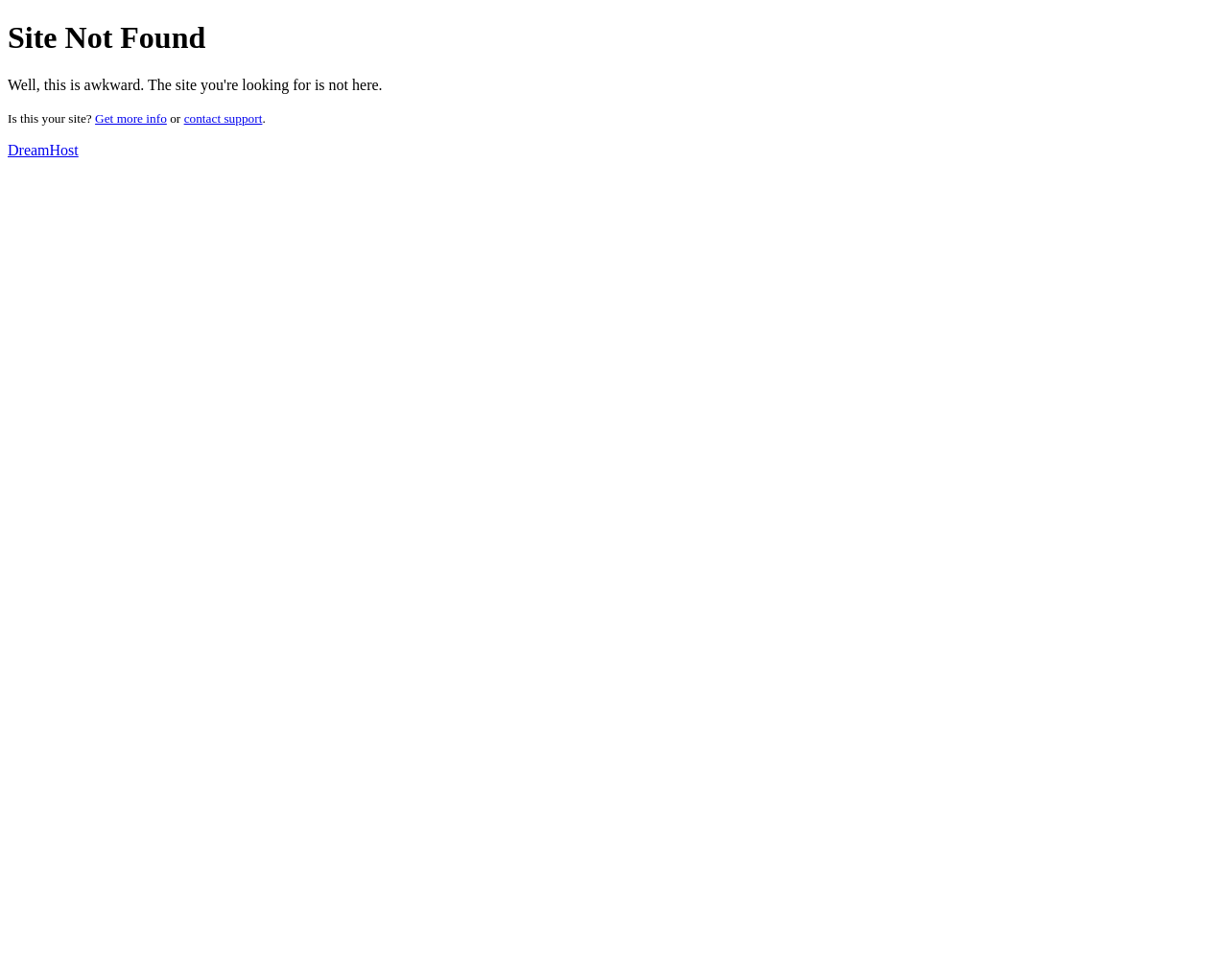Predict the bounding box coordinates of the UI element that matches this description: "Our Story". The coordinates should be in the format [left, top, right, bottom] with each value between 0 and 1.

None